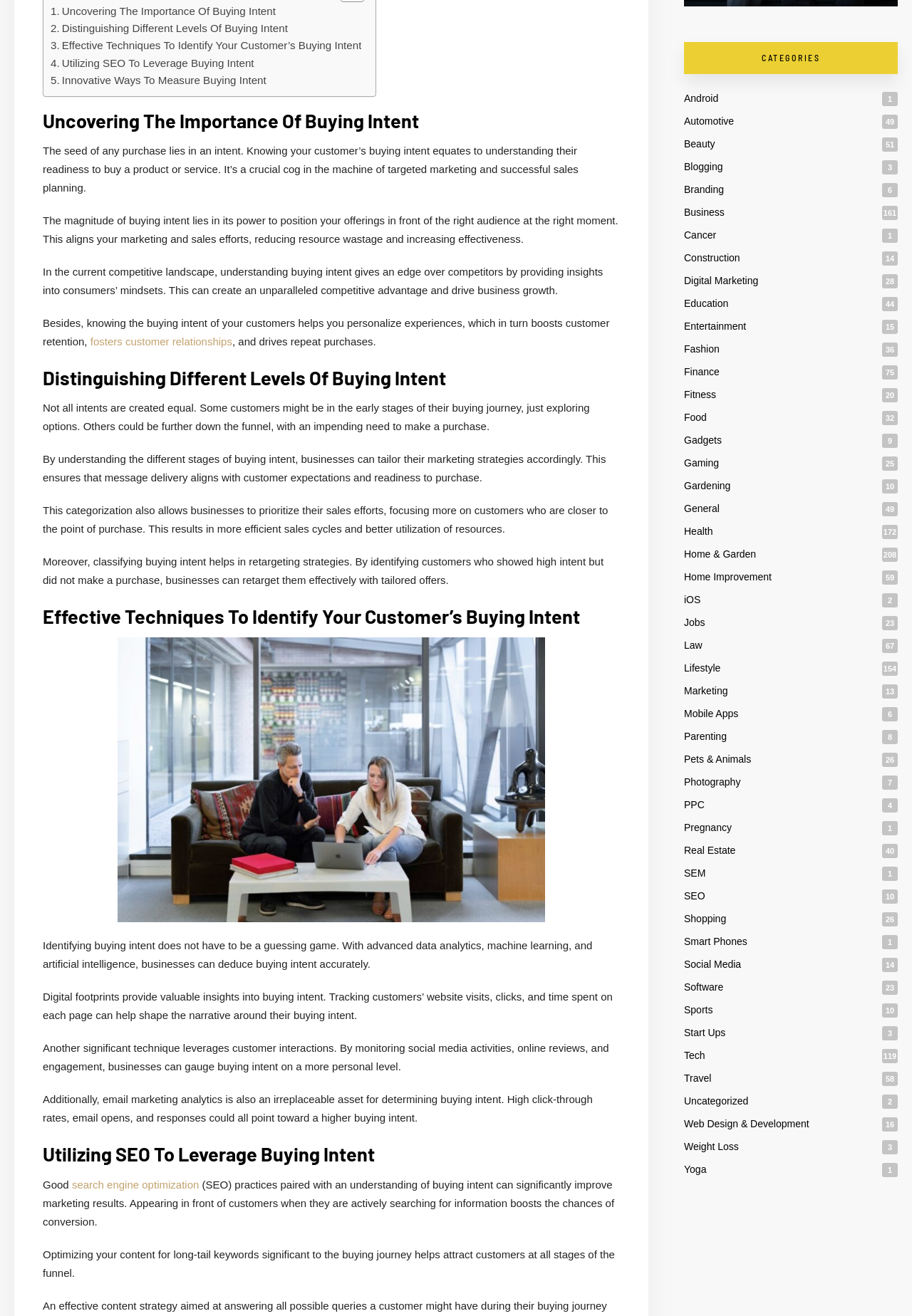Find the bounding box coordinates for the area that should be clicked to accomplish the instruction: "follow 'fosters customer relationships'".

[0.099, 0.255, 0.255, 0.264]